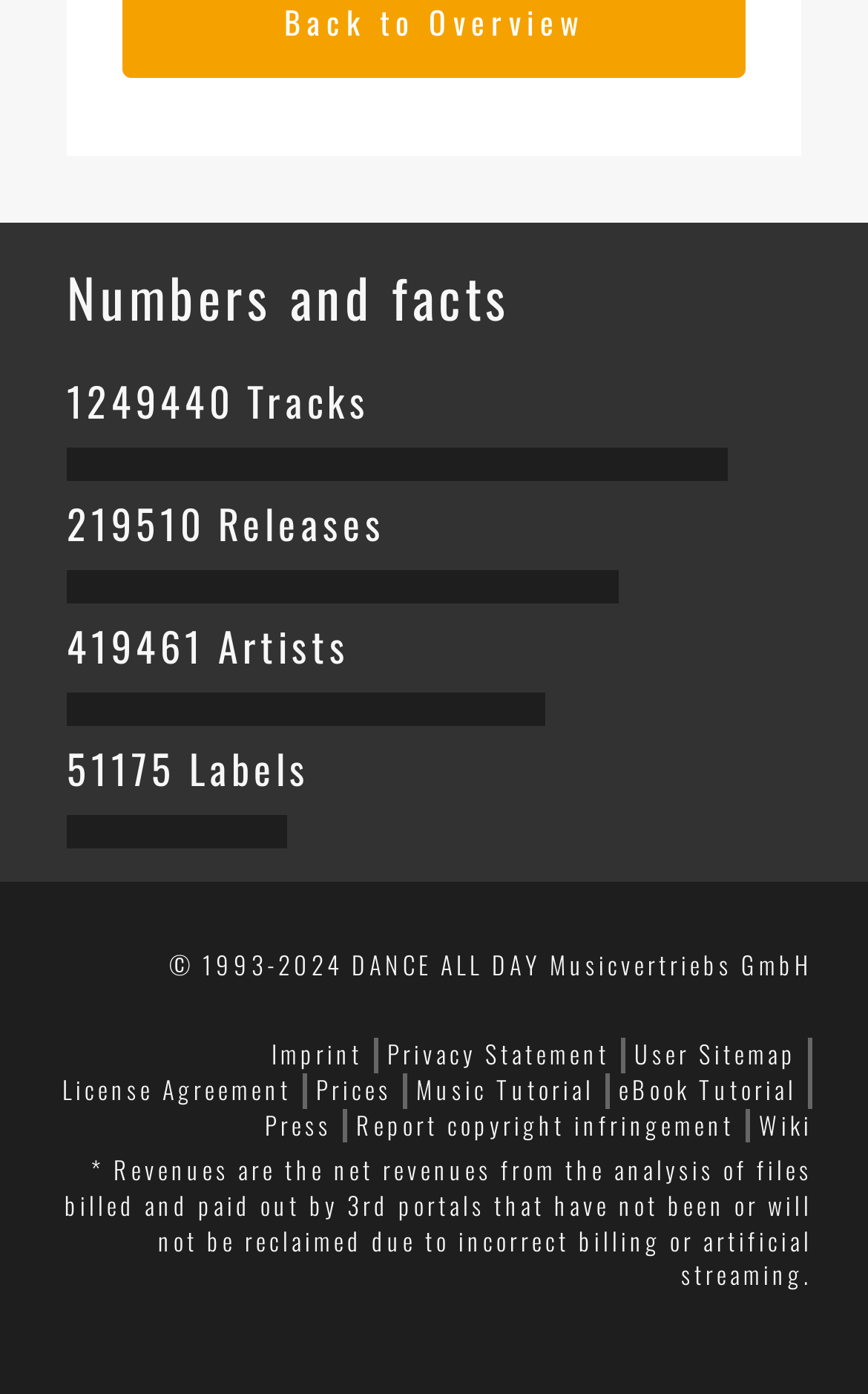Using the information in the image, give a comprehensive answer to the question: 
How many artists are listed?

I found the answer by looking at the heading '419461 Artists' which is located at the top of the webpage, indicating the number of artists listed.